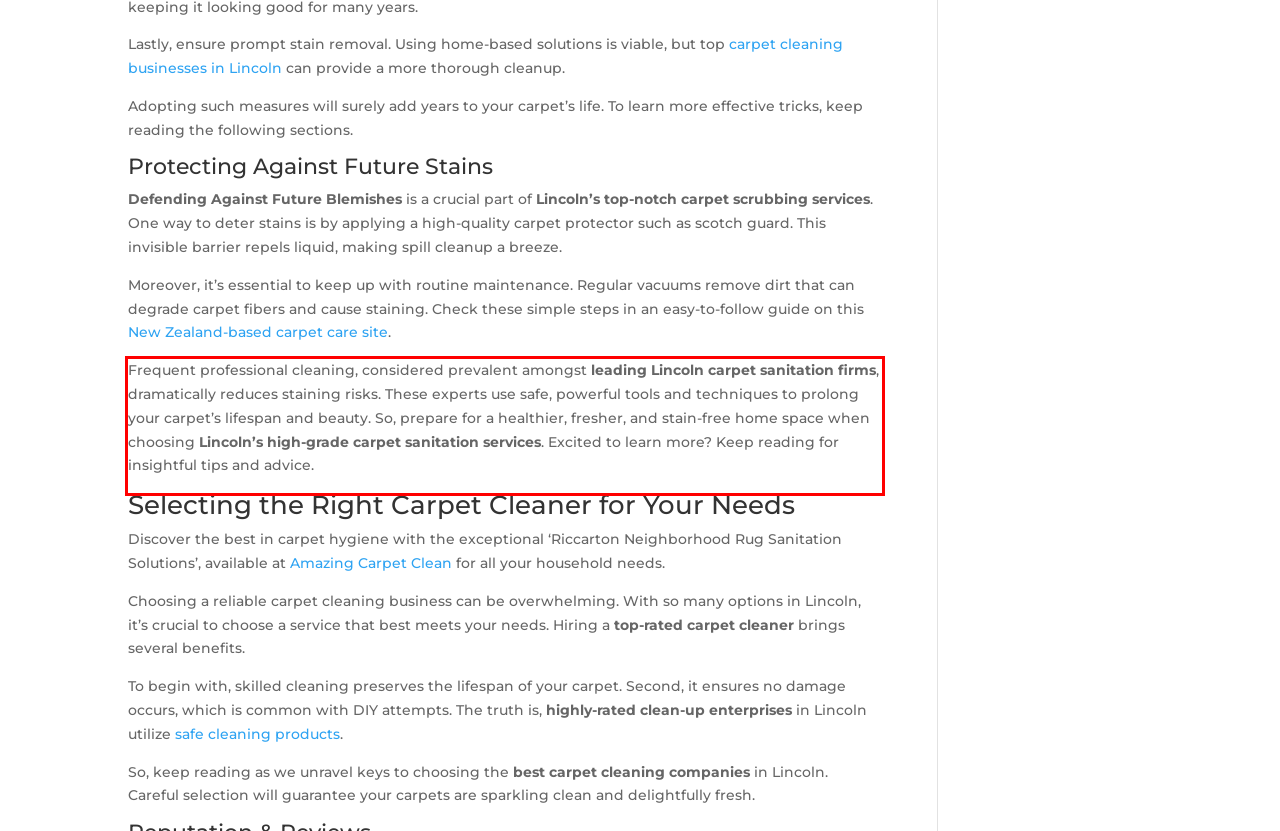You are provided with a screenshot of a webpage that includes a UI element enclosed in a red rectangle. Extract the text content inside this red rectangle.

Frequent professional cleaning, considered prevalent amongst leading Lincoln carpet sanitation firms, dramatically reduces staining risks. These experts use safe, powerful tools and techniques to prolong your carpet’s lifespan and beauty. So, prepare for a healthier, fresher, and stain-free home space when choosing Lincoln’s high-grade carpet sanitation services. Excited to learn more? Keep reading for insightful tips and advice.